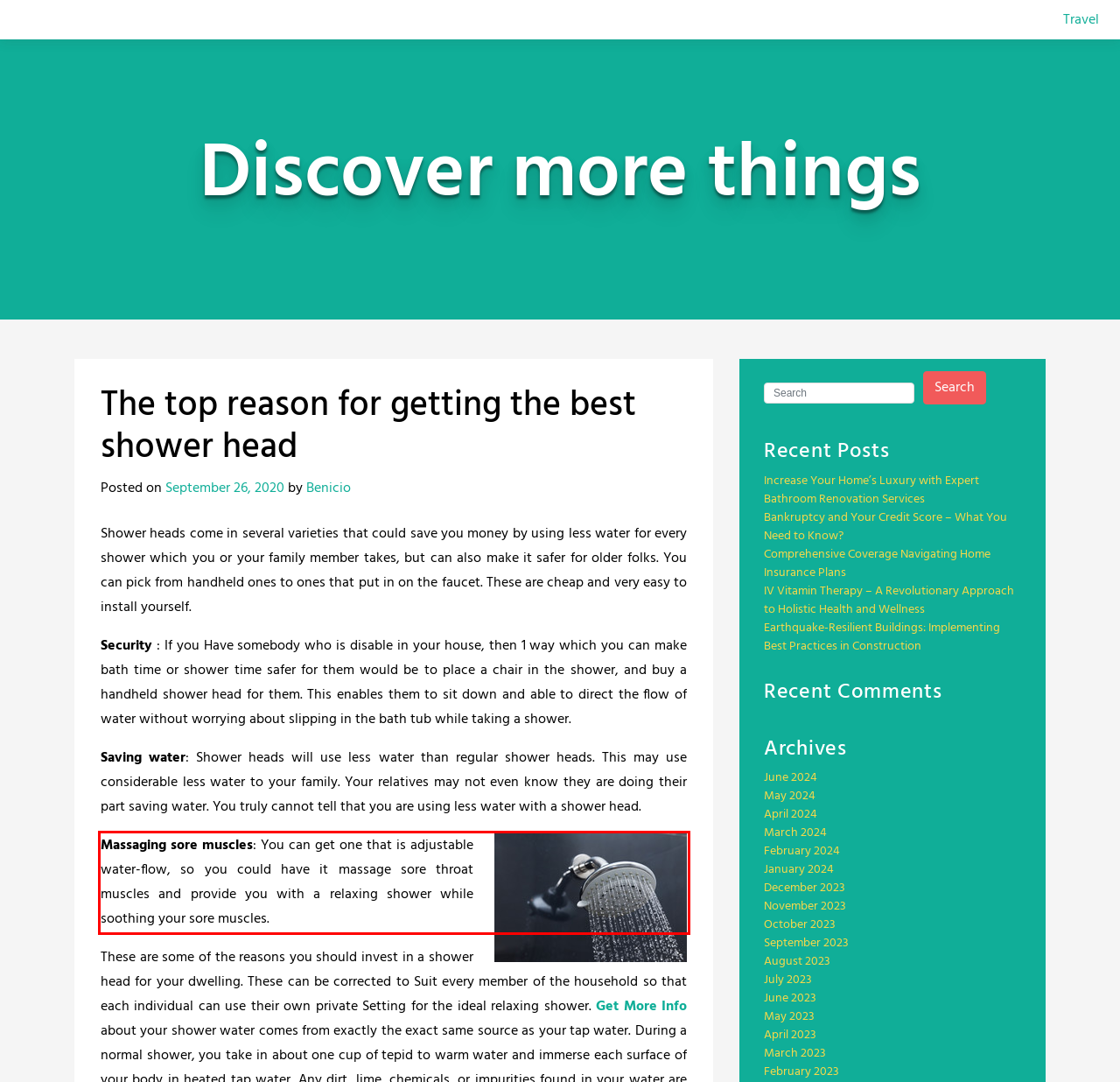Examine the screenshot of the webpage, locate the red bounding box, and perform OCR to extract the text contained within it.

Massaging sore muscles: You can get one that is adjustable water-flow, so you could have it massage sore throat muscles and provide you with a relaxing shower while soothing your sore muscles.